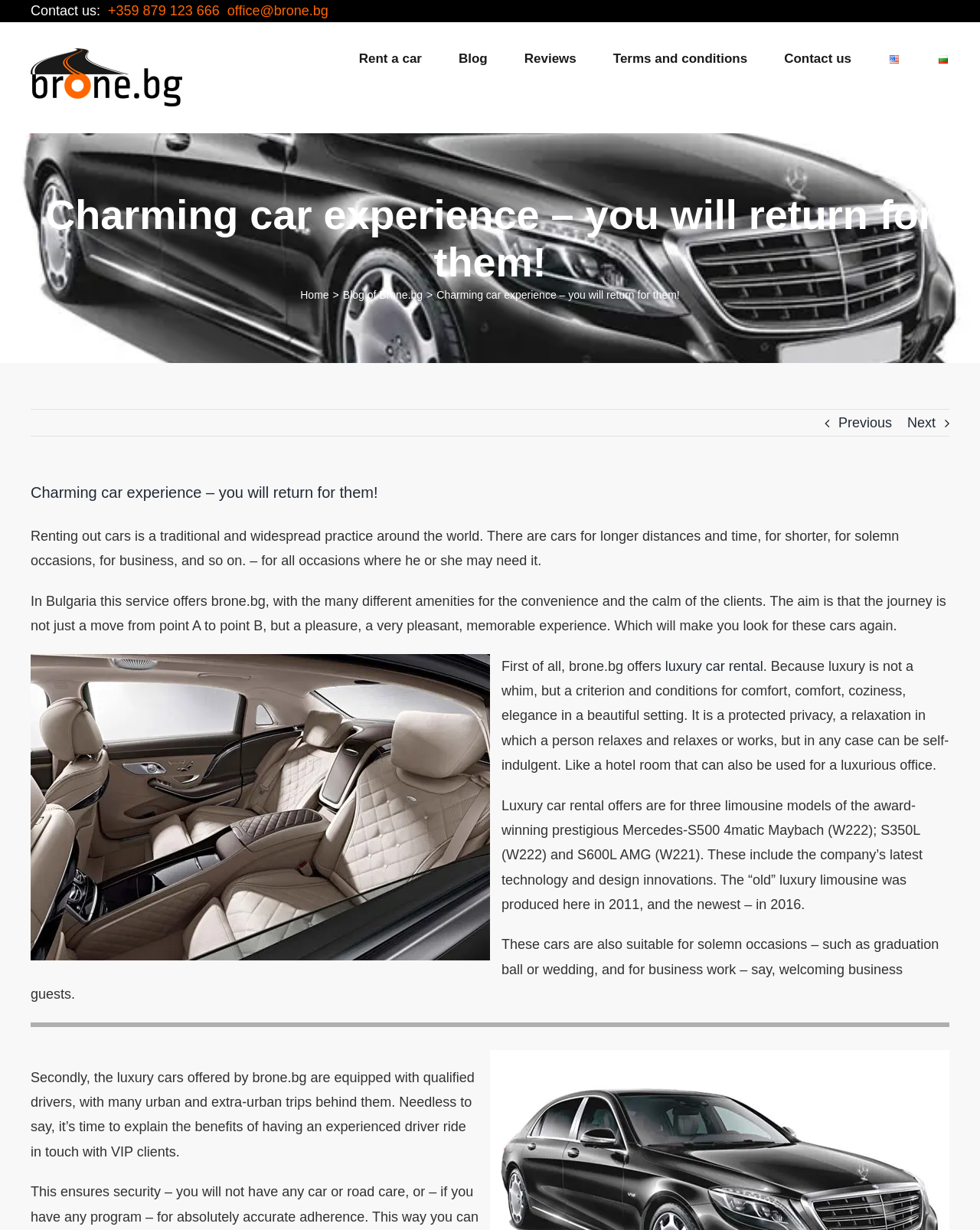Given the webpage screenshot, identify the bounding box of the UI element that matches this description: "Go to Top".

[0.904, 0.775, 0.941, 0.797]